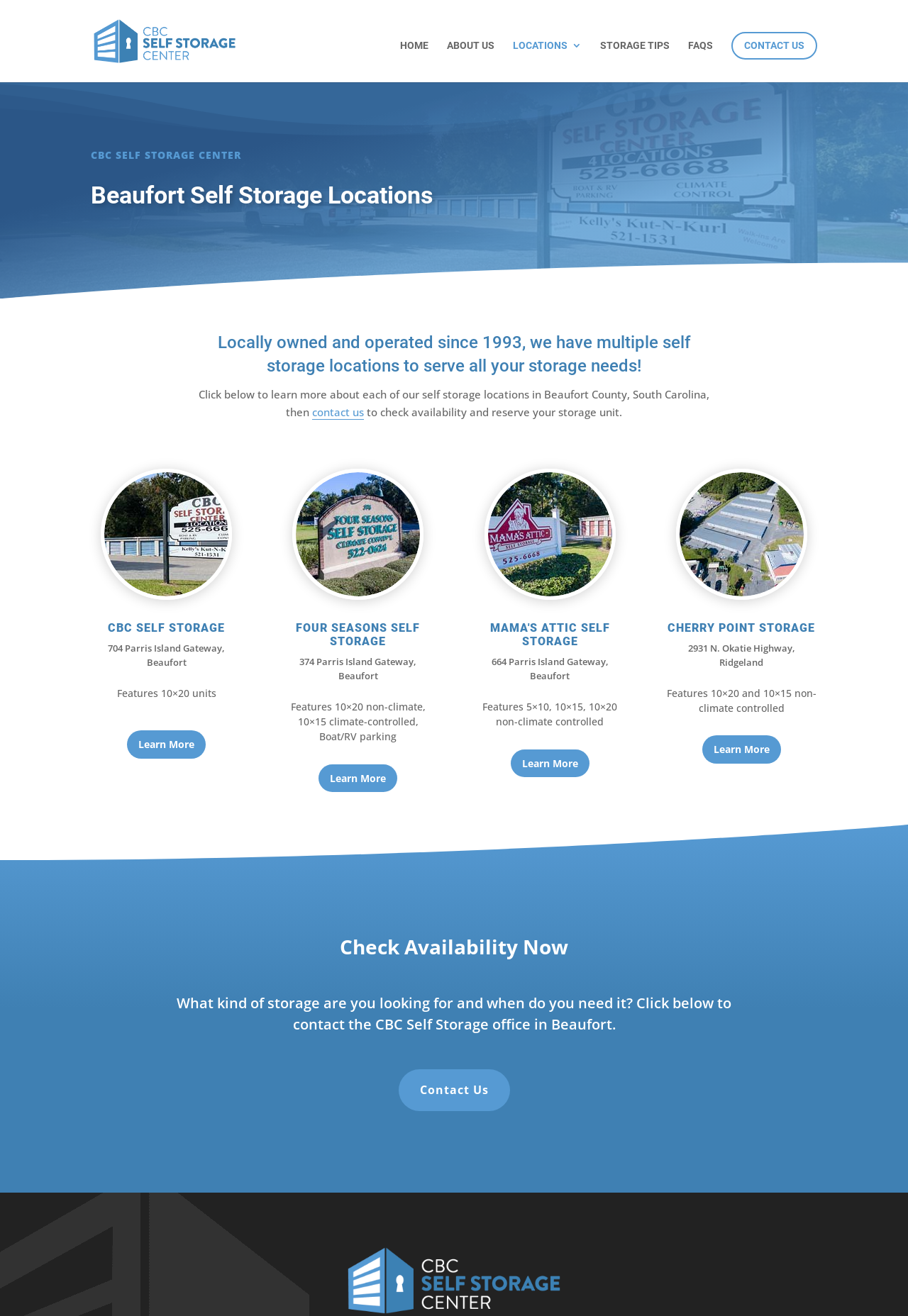Identify the bounding box coordinates for the element you need to click to achieve the following task: "View CBC Self Storage locations". Provide the bounding box coordinates as four float numbers between 0 and 1, in the form [left, top, right, bottom].

[0.565, 0.031, 0.641, 0.062]